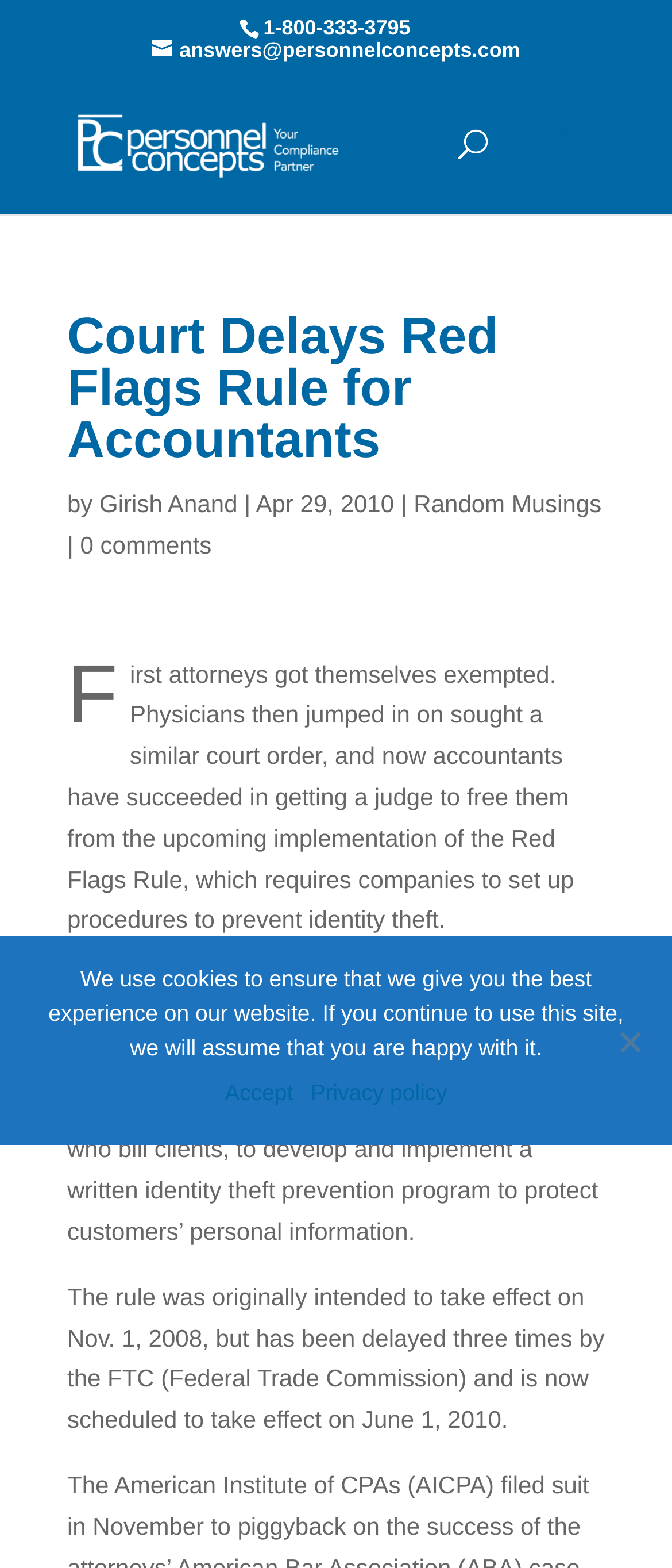Can you determine the bounding box coordinates of the area that needs to be clicked to fulfill the following instruction: "Search for something"?

[0.463, 0.048, 0.823, 0.05]